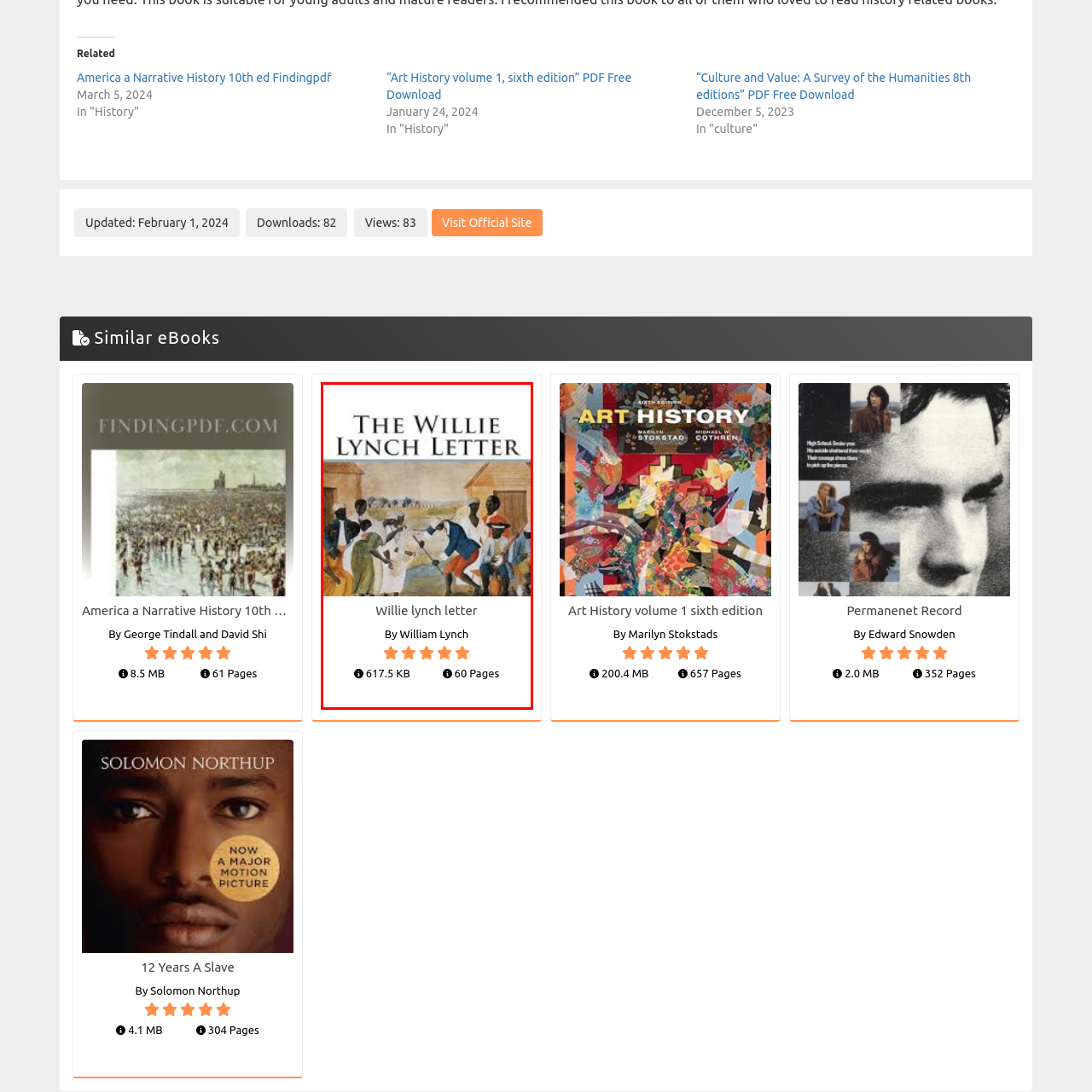Craft a detailed explanation of the image surrounded by the red outline.

This image showcases "The Willie Lynch Letter," a historical document attributed to William Lynch, often discussed in the context of slavery and its psychological impact. The artwork features a vivid illustration depicting scenes of historical significance, likely related to the experiences of enslaved individuals. 

Below the title, additional details indicate the file size of 617.5 KB and a total of 60 pages, emphasizing its accessibility for readers interested in this critical subject. A star rating visually represents its popularity or reader satisfaction, further highlighting its relevance and importance in discussions of history and culture. The overall design combines elements of historical gravitas with modern presentation, making it both informative and engaging for potential readers.